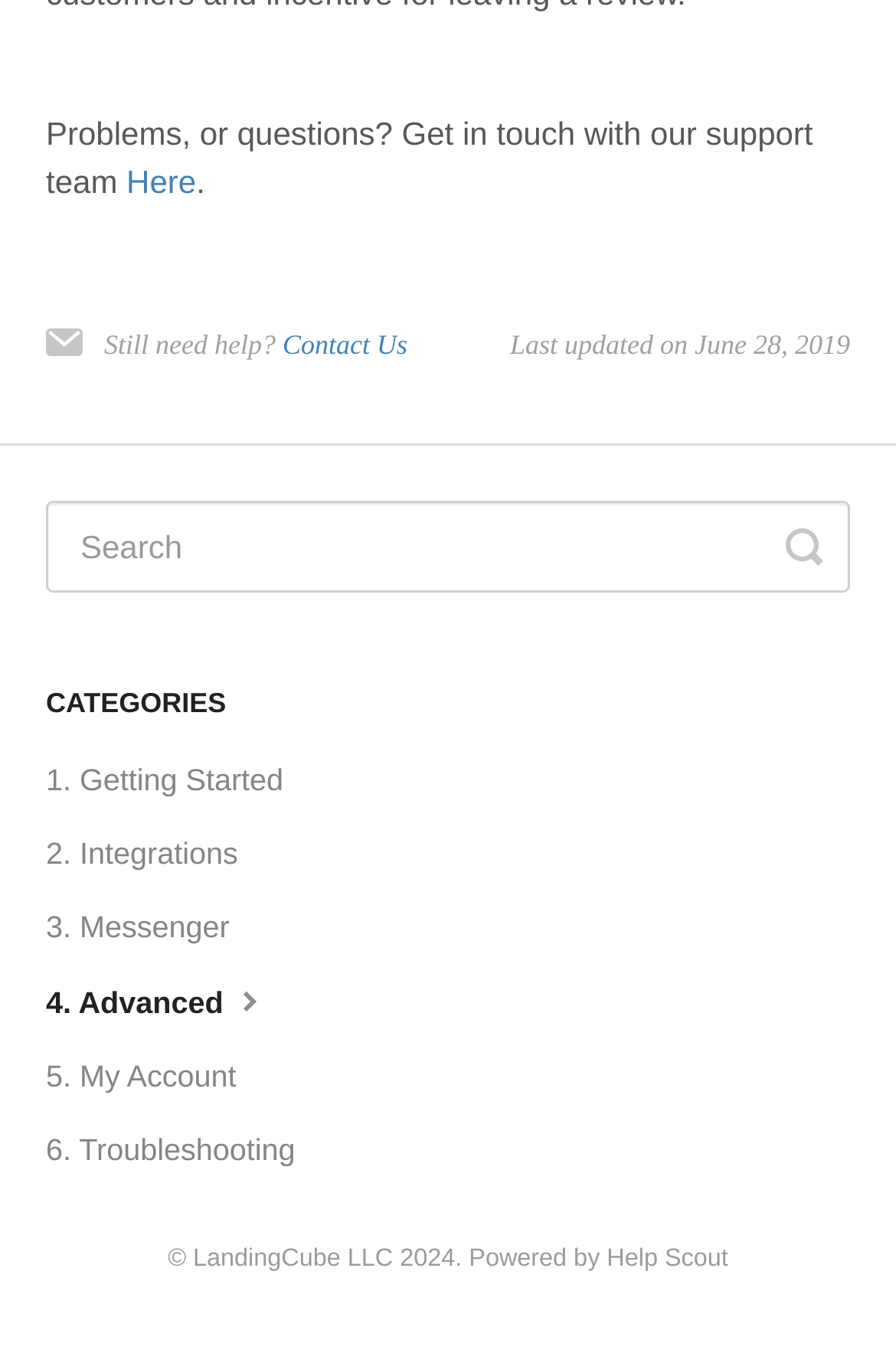What is the purpose of the search textbox?
We need a detailed and exhaustive answer to the question. Please elaborate.

The search textbox is likely used to search for specific content or keywords within the webpage, and is accompanied by a toggle search button.